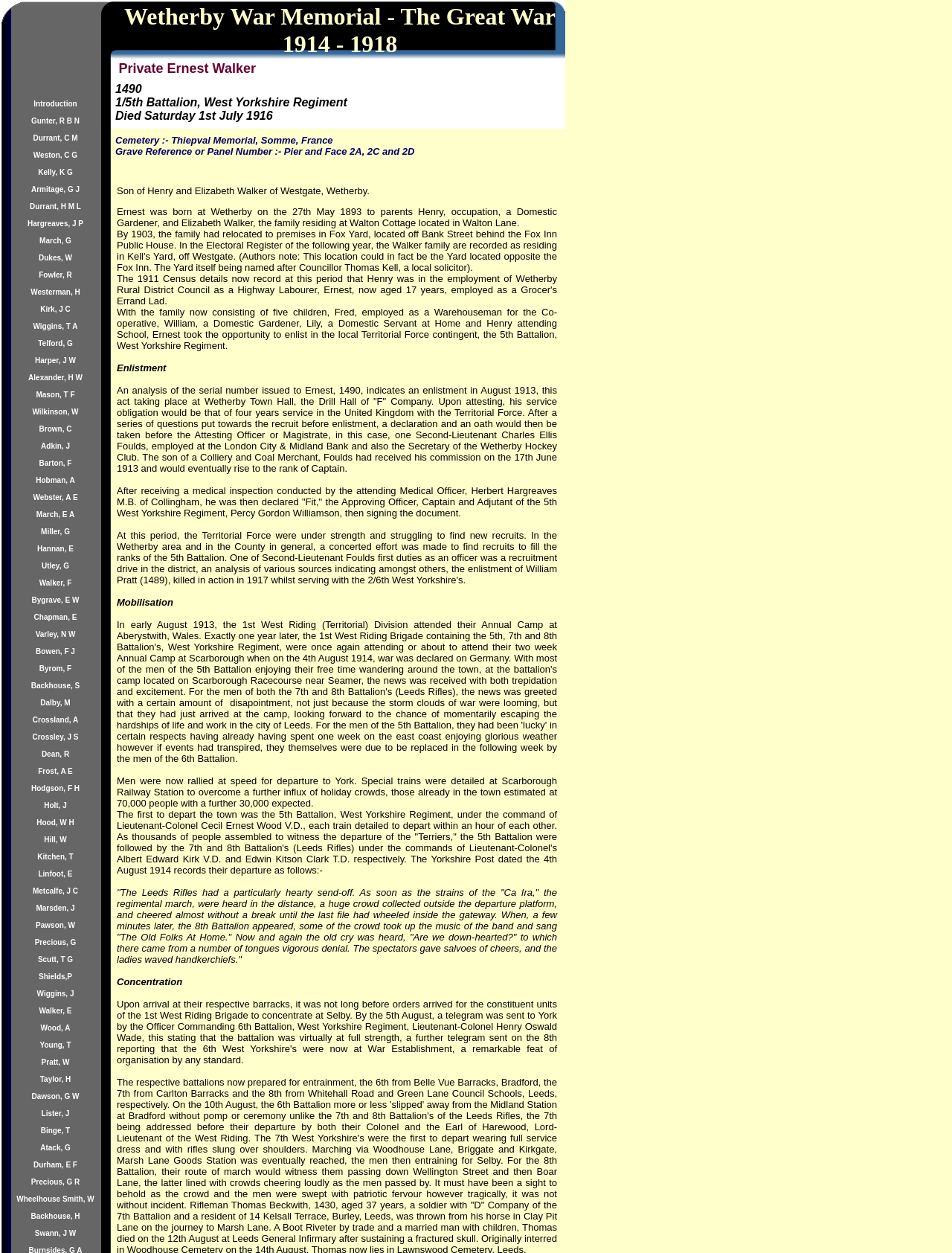Find the bounding box coordinates of the element to click in order to complete the given instruction: "Click on Introduction."

[0.002, 0.077, 0.115, 0.089]